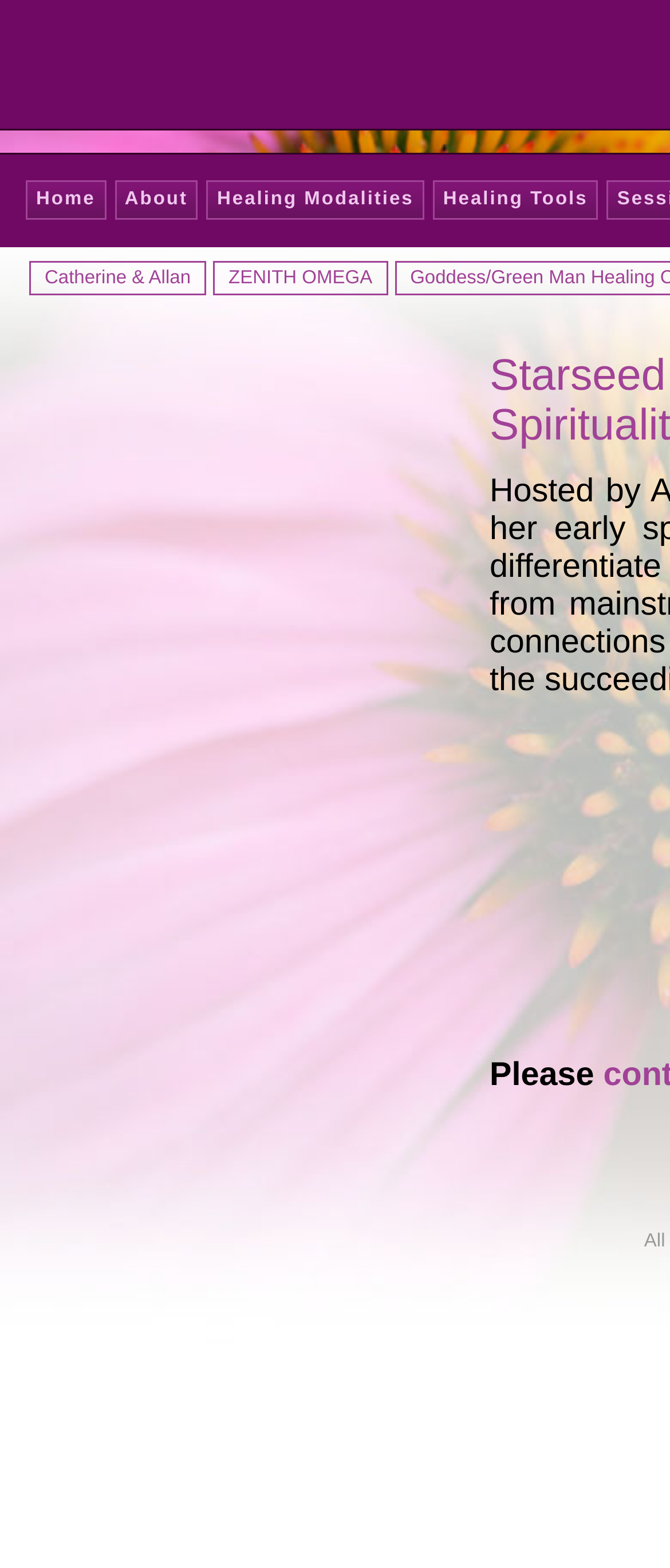Give a detailed account of the webpage's layout and content.

The webpage is about a life coach, with a prominent image at the top left corner. Below the image, there is a navigation menu with five tabs: "Home", "About", "Healing Modalities", "Healing Tools", and "Catherine & Allan", which are evenly spaced and aligned horizontally. Each tab has a corresponding link.

Below the navigation menu, there is another image, followed by a second navigation menu with two tabs: "Catherine & Allan" and "ZENITH OMEGA", which are also evenly spaced and aligned horizontally. Each tab has a corresponding link.

The overall structure of the webpage is divided into sections, with the top section containing the image and the first navigation menu, and the lower section containing the second image and the second navigation menu. The layout is organized and easy to navigate, with clear headings and concise text.